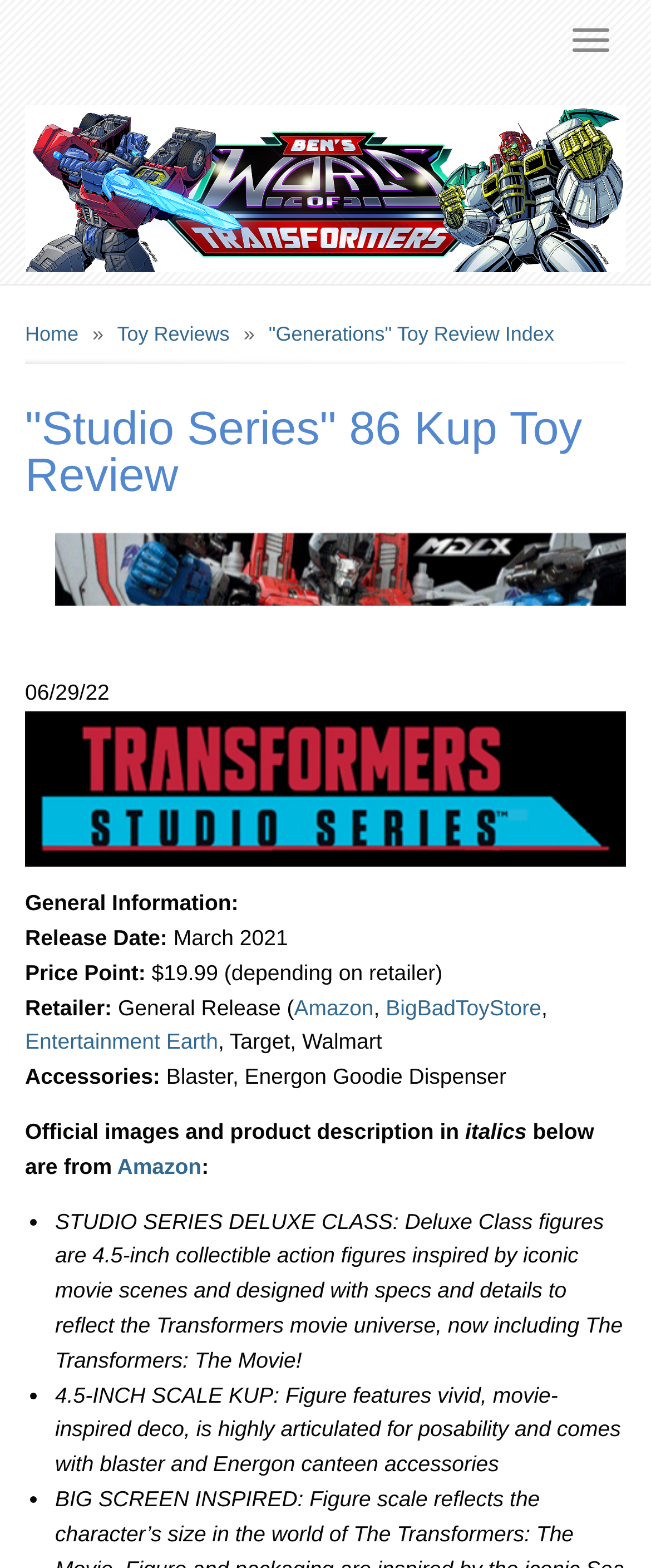Can you find and provide the main heading text of this webpage?

"Studio Series" 86 Kup Toy Review